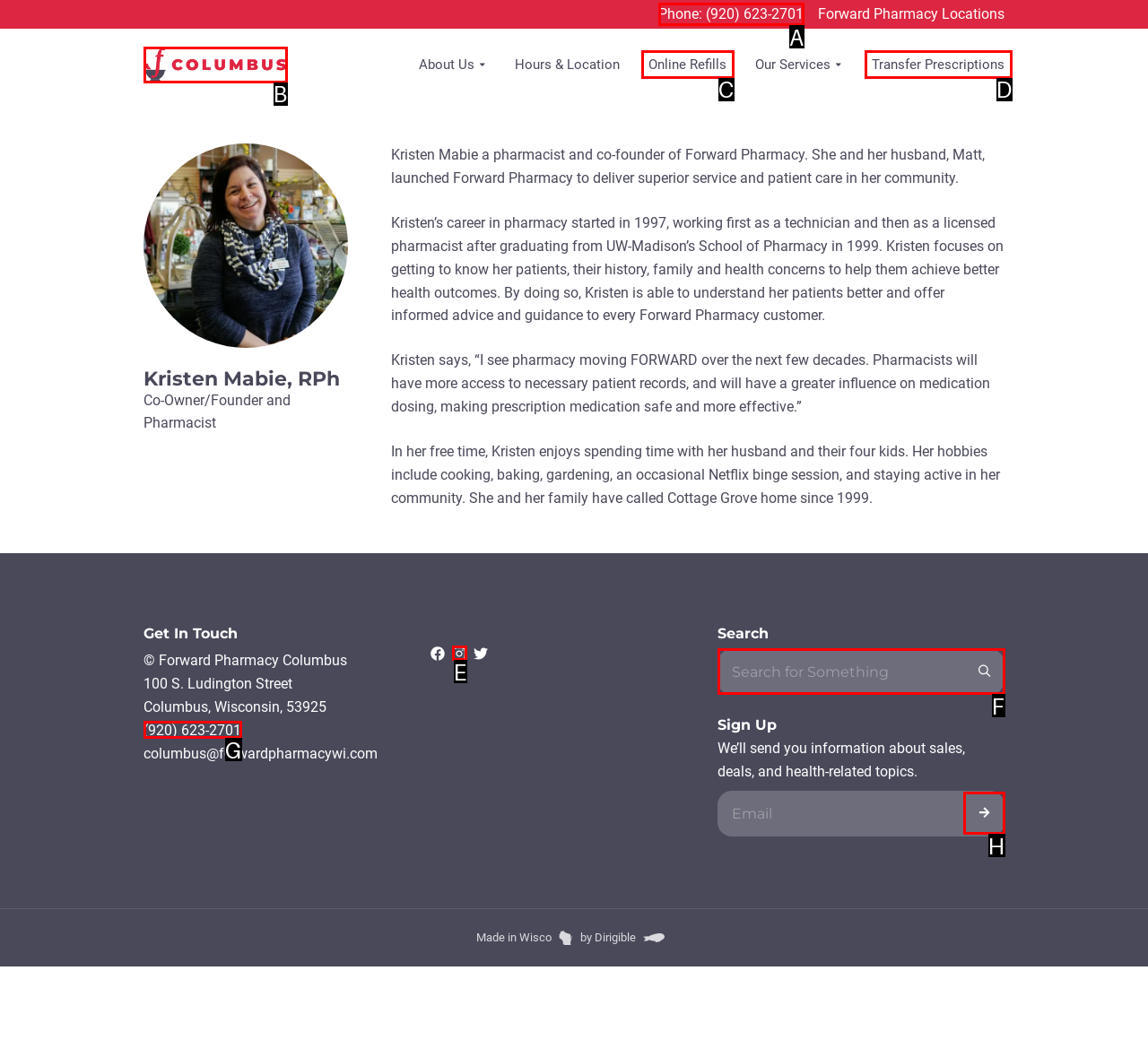From the available options, which lettered element should I click to complete this task: Search for something?

F